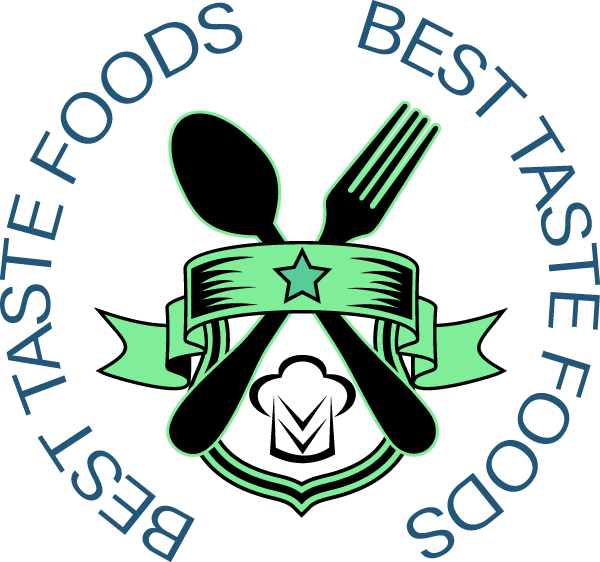From the image, can you give a detailed response to the question below:
What is the color scheme of the logo?

The logo combines shades of green and black, giving a fresh and appetizing vibe, which is perfect for a food-related business, as it evokes feelings of freshness and deliciousness.